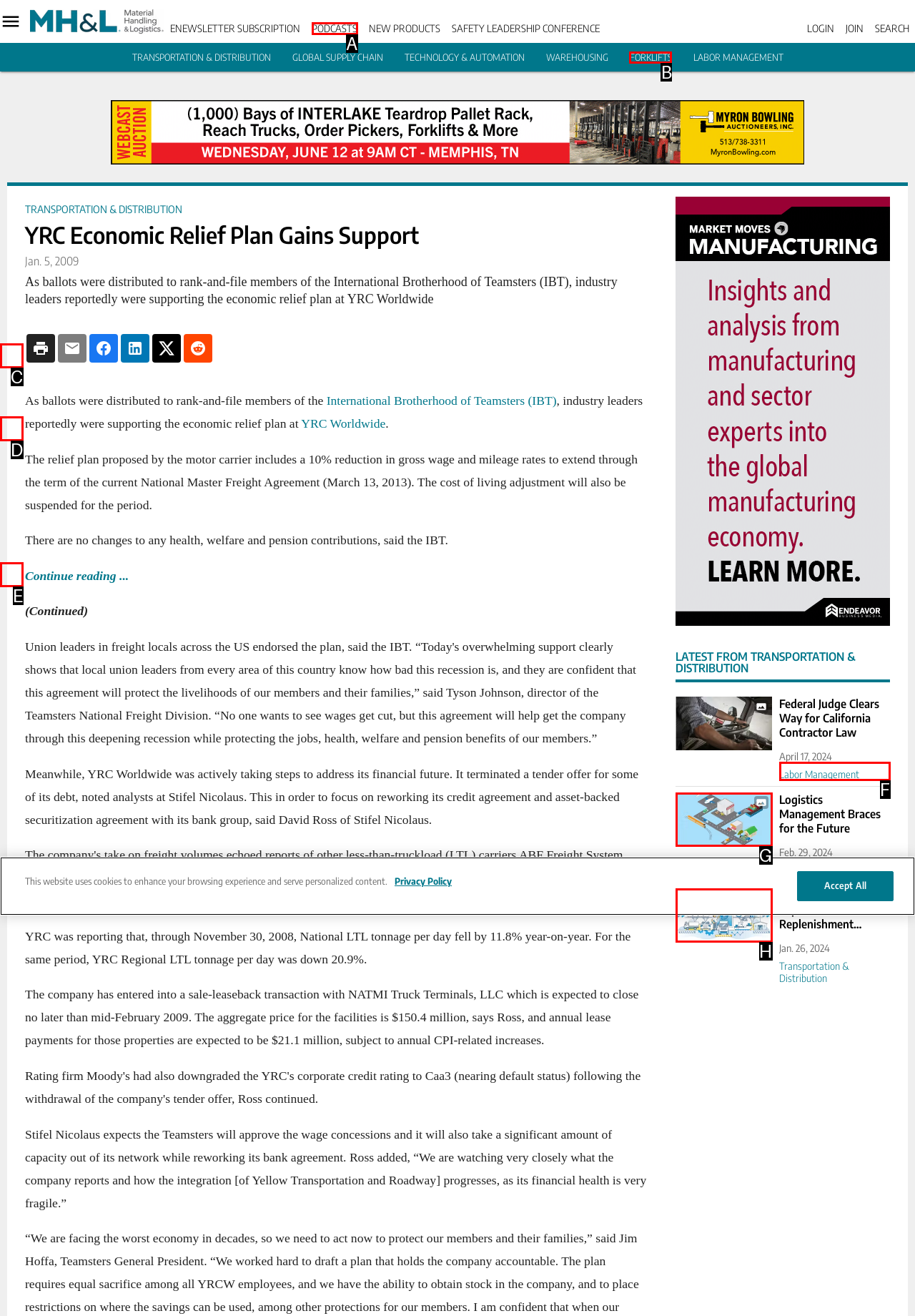To achieve the task: View 'Labor Management' article, which HTML element do you need to click?
Respond with the letter of the correct option from the given choices.

F